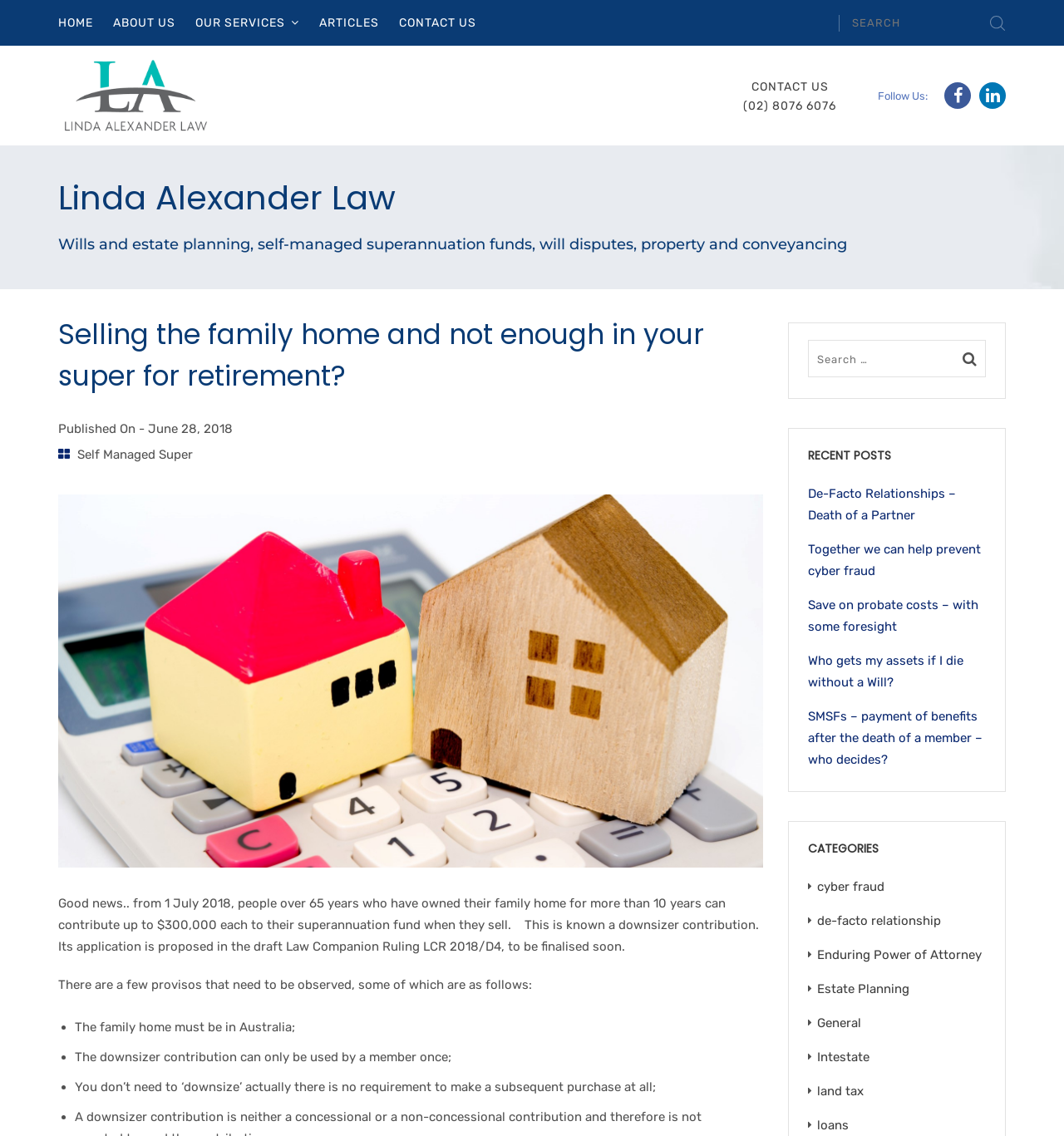Determine the bounding box coordinates of the target area to click to execute the following instruction: "Search for something."

[0.788, 0.013, 0.945, 0.033]